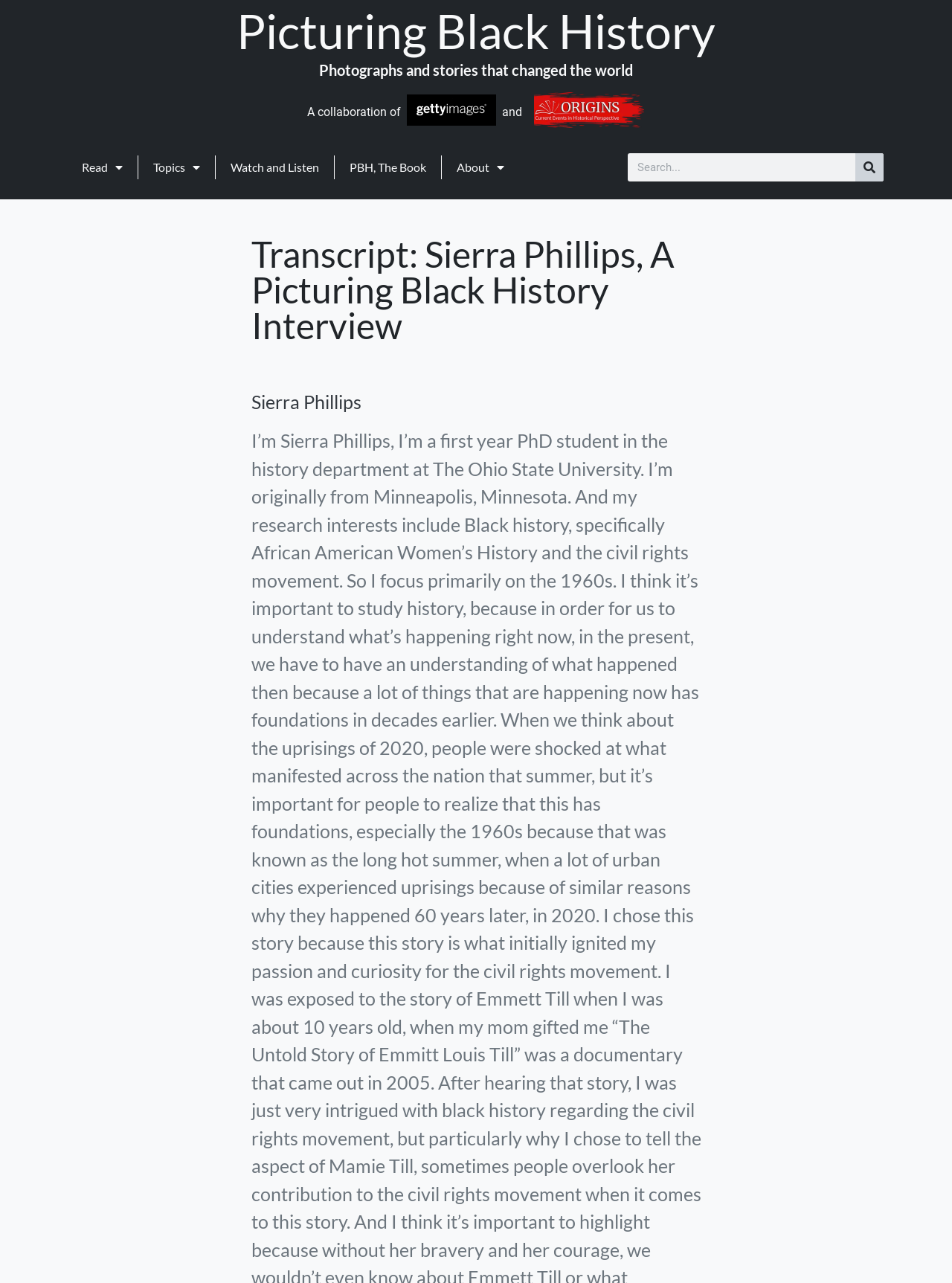Look at the image and write a detailed answer to the question: 
What is the purpose of the search box?

The answer can be found in the search box element, which has a placeholder text 'Search' and a button 'Search', indicating that the purpose of the search box is to search for something on the webpage.